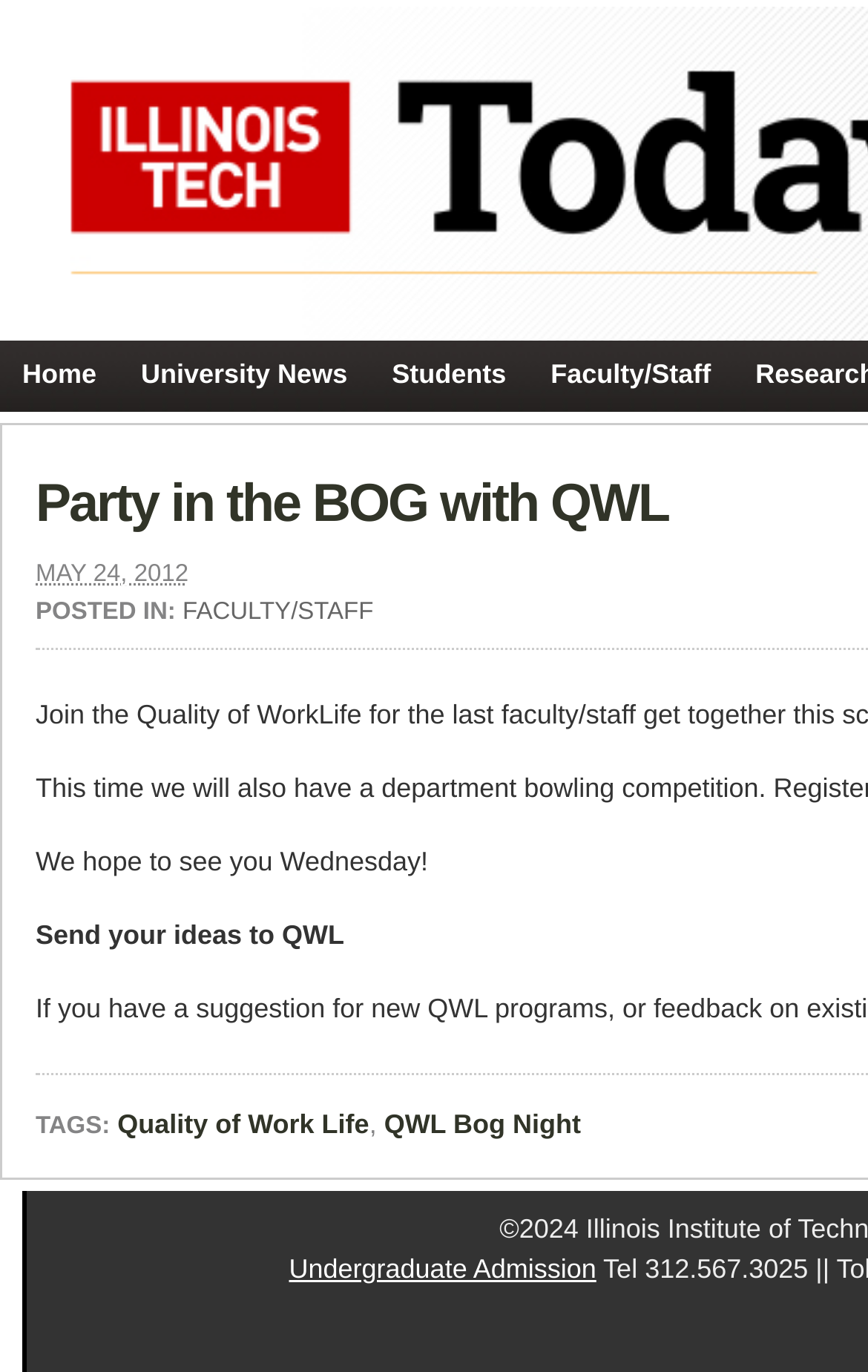Please identify the bounding box coordinates of the region to click in order to complete the given instruction: "go to home page". The coordinates should be four float numbers between 0 and 1, i.e., [left, top, right, bottom].

[0.0, 0.248, 0.137, 0.299]